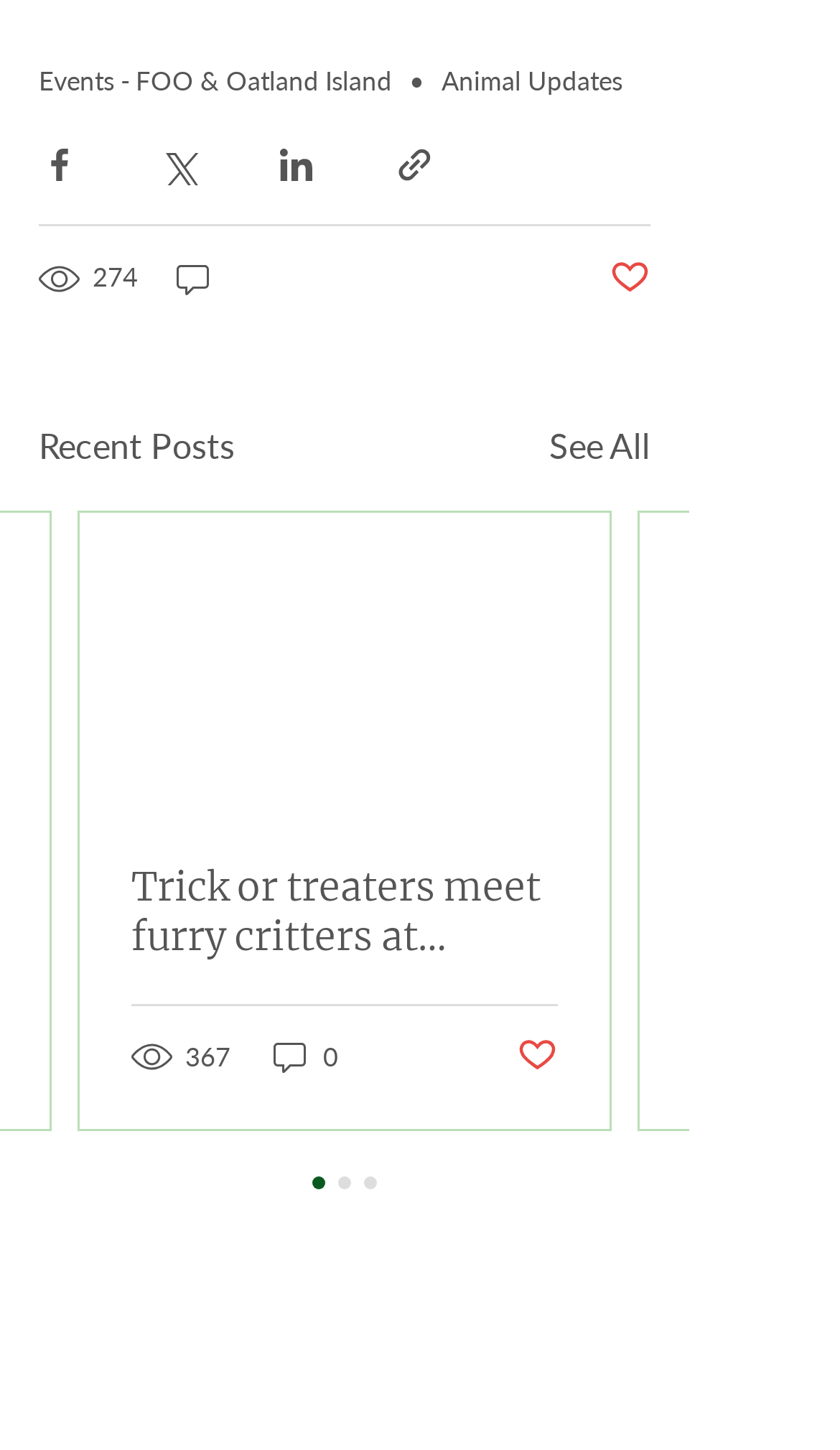Review the image closely and give a comprehensive answer to the question: What is the title of the first article?

I found the title of the first article by looking at the link text inside the article section, which is 'Trick or treaters meet furry critters at Oatland Island Halloween Hike'.